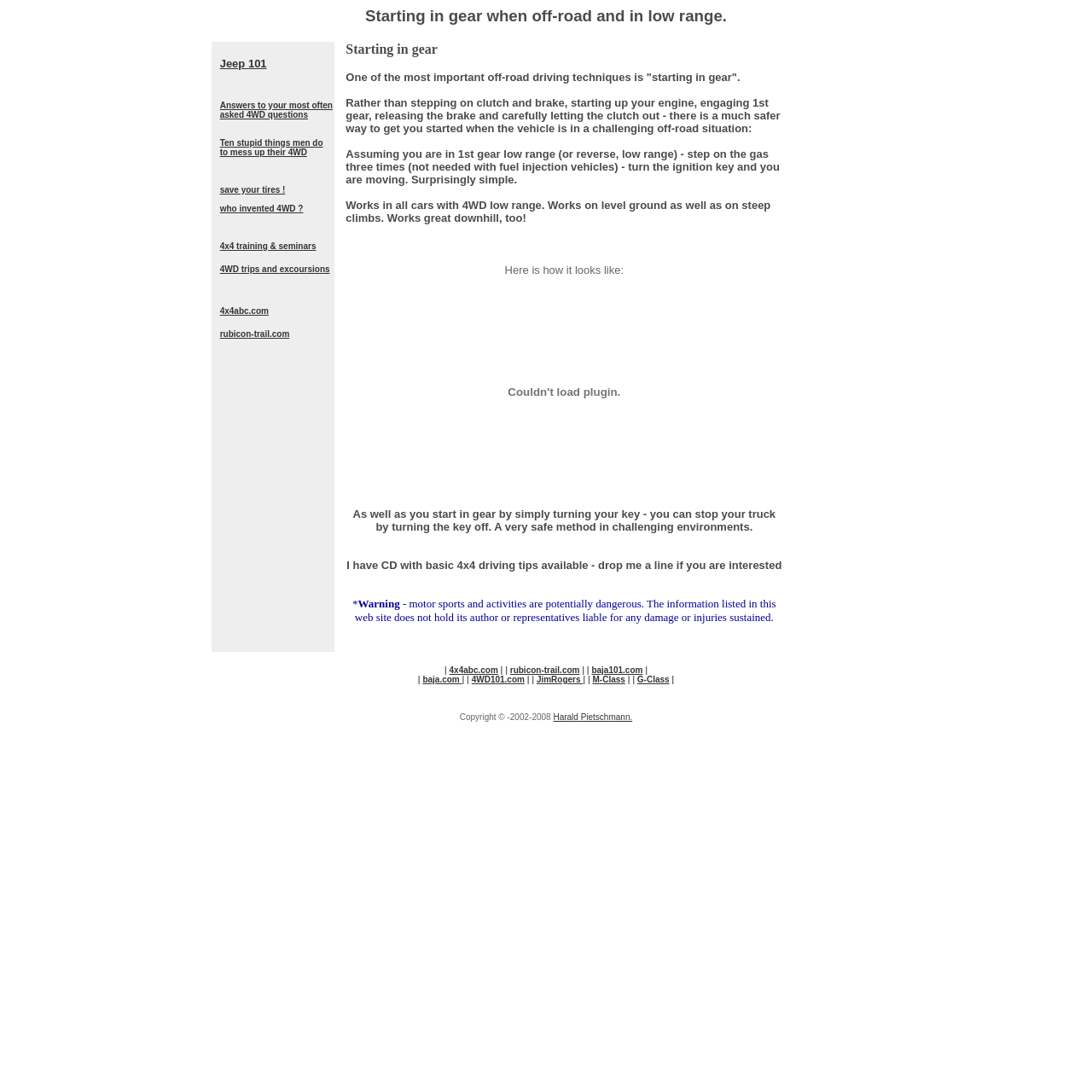Given the element description "4x4 training & seminars", identify the bounding box of the corresponding UI element.

[0.201, 0.221, 0.289, 0.229]